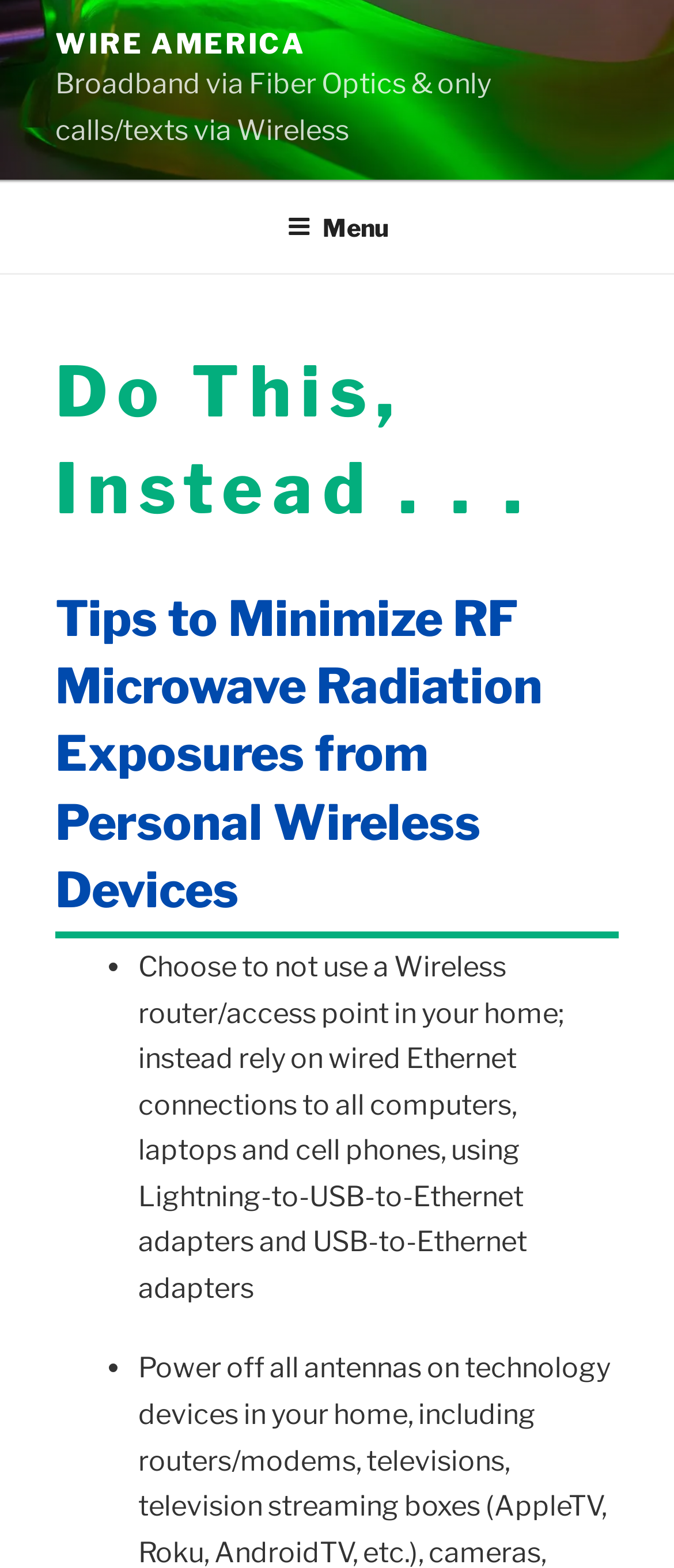Locate the primary heading on the webpage and return its text.

Do This, Instead . . .